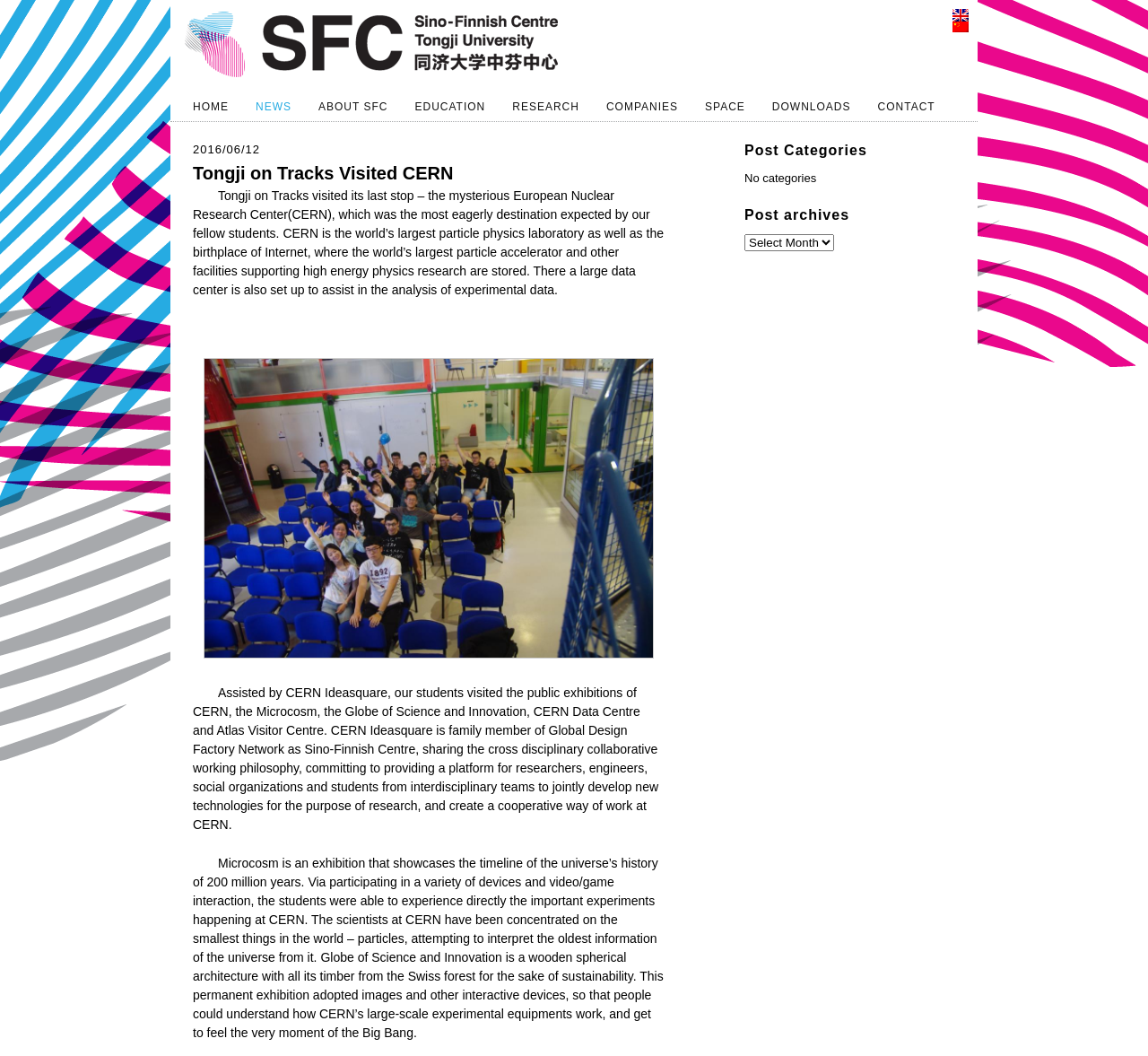Can you specify the bounding box coordinates of the area that needs to be clicked to fulfill the following instruction: "Click CONTACT"?

[0.753, 0.088, 0.826, 0.115]